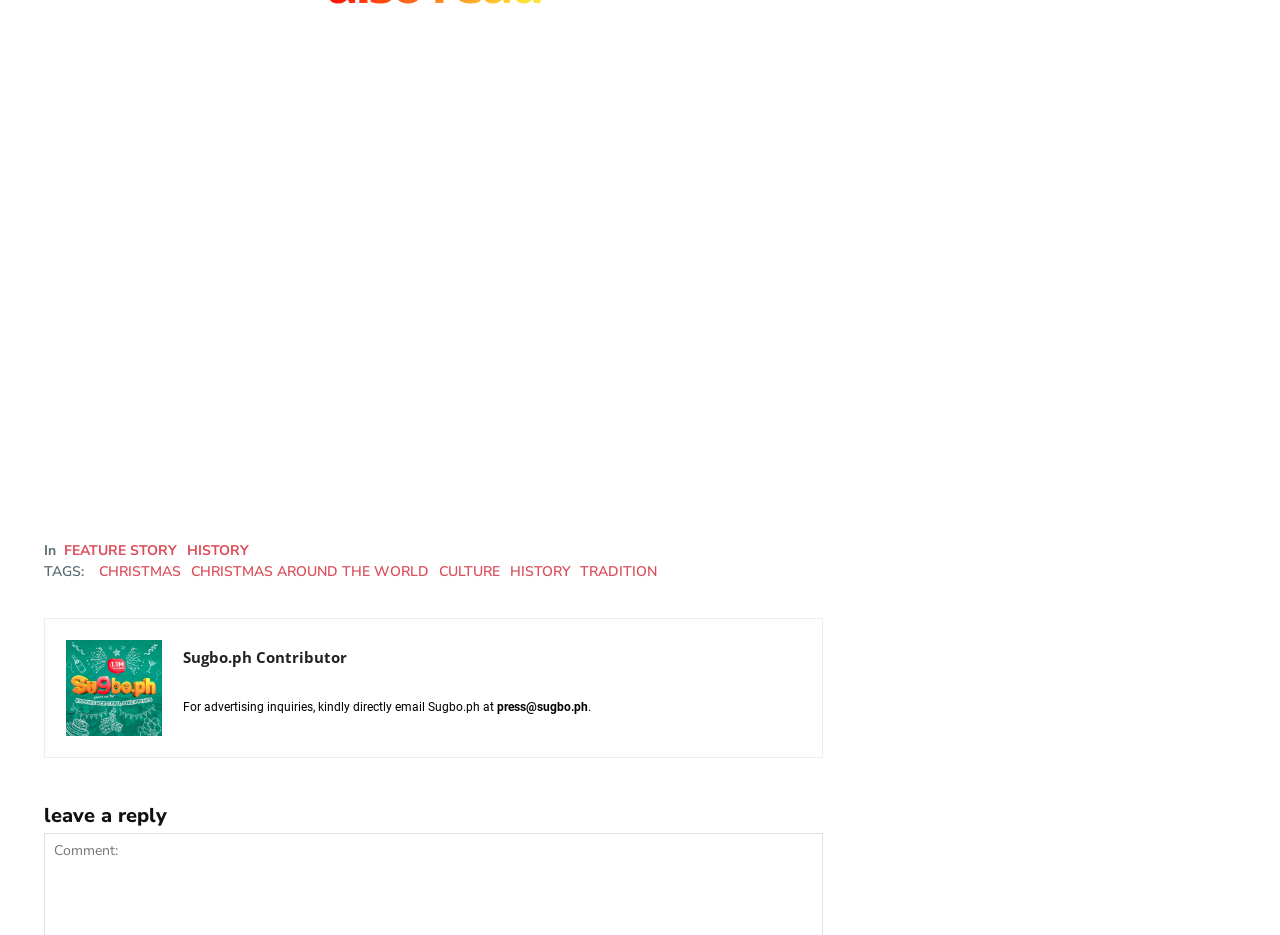Determine the bounding box coordinates for the area you should click to complete the following instruction: "Click on FEATURE STORY".

[0.05, 0.581, 0.138, 0.596]